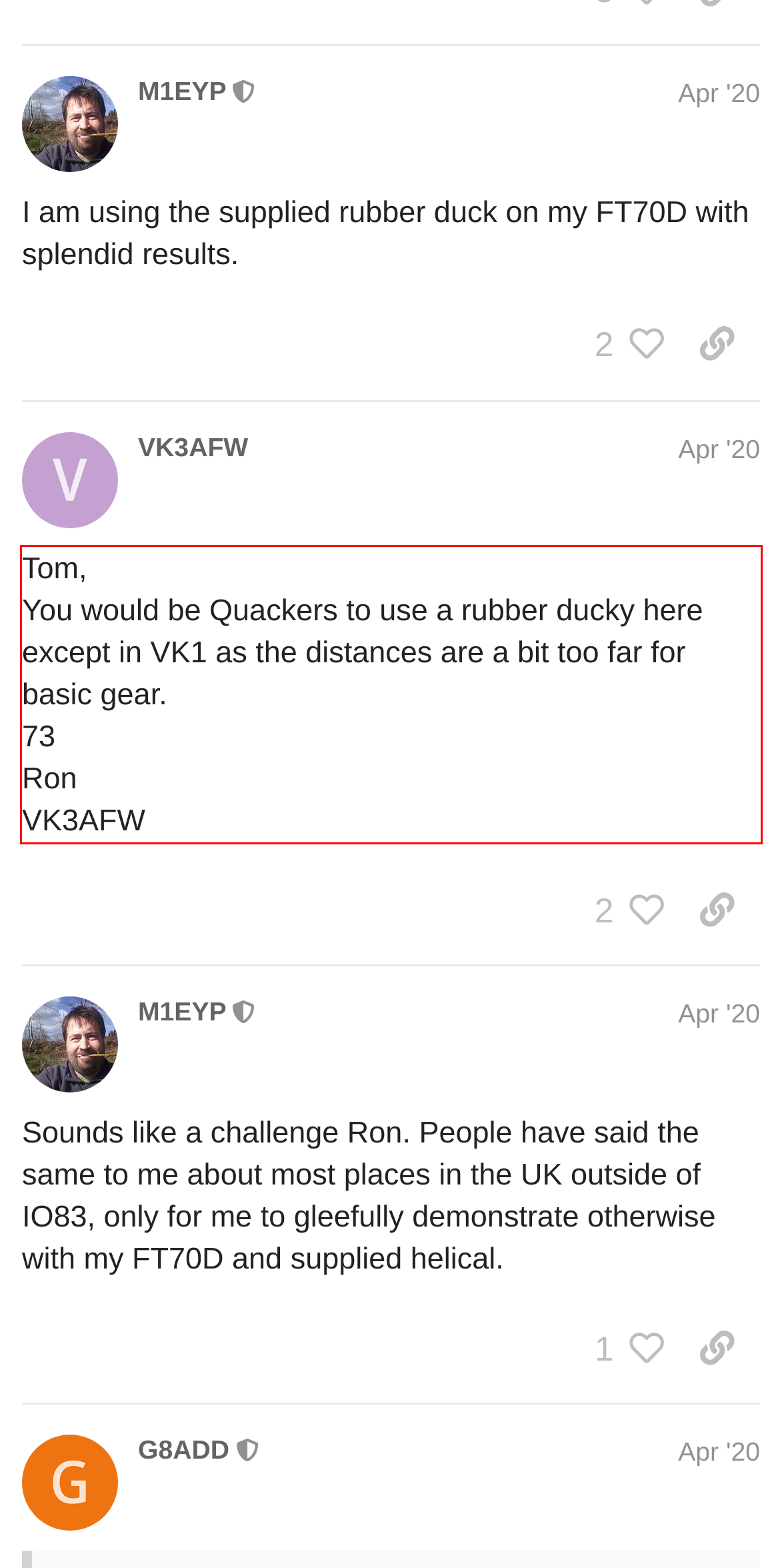Given a webpage screenshot, locate the red bounding box and extract the text content found inside it.

Tom, You would be Quackers to use a rubber ducky here except in VK1 as the distances are a bit too far for basic gear. 73 Ron VK3AFW